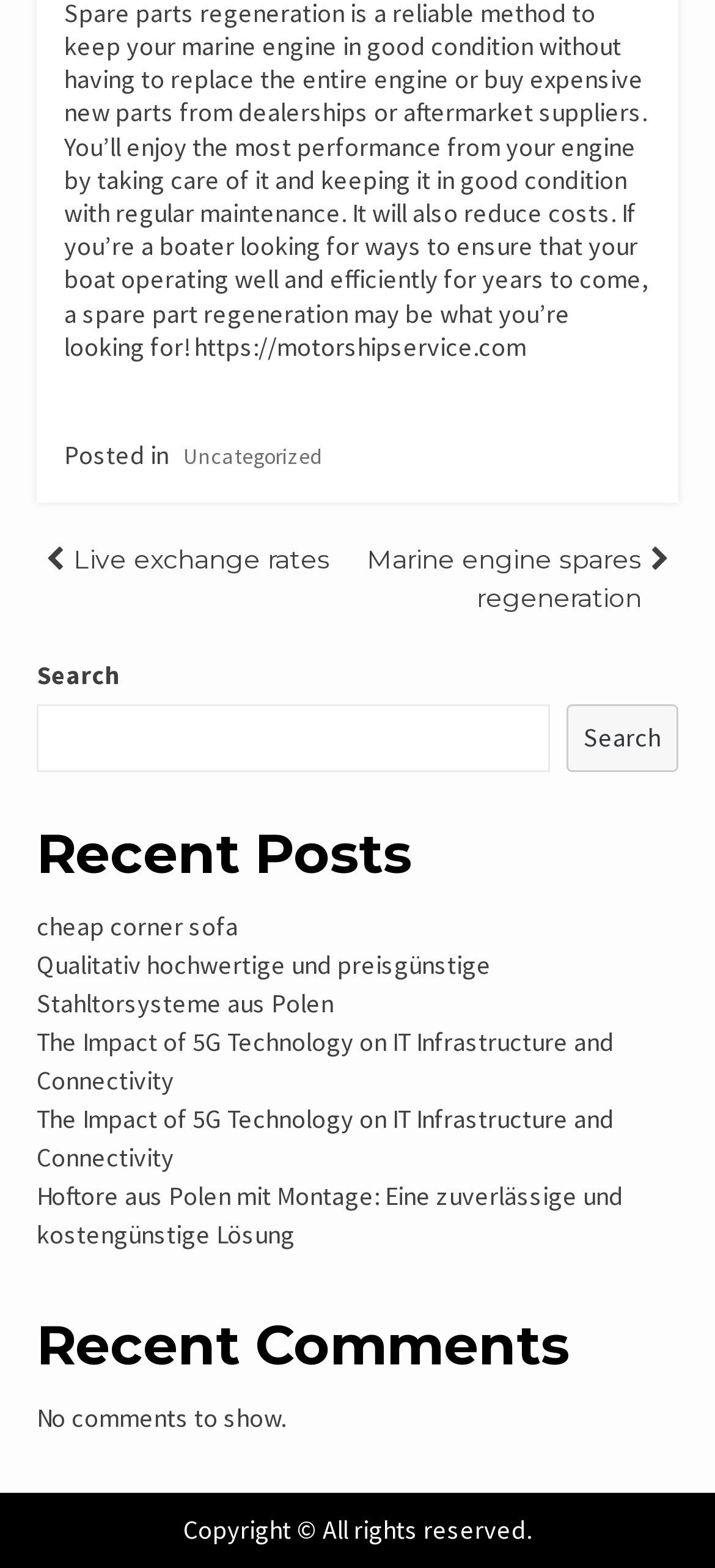Determine the bounding box coordinates of the element that should be clicked to execute the following command: "Read recent post about cheap corner sofa".

[0.051, 0.58, 0.333, 0.601]